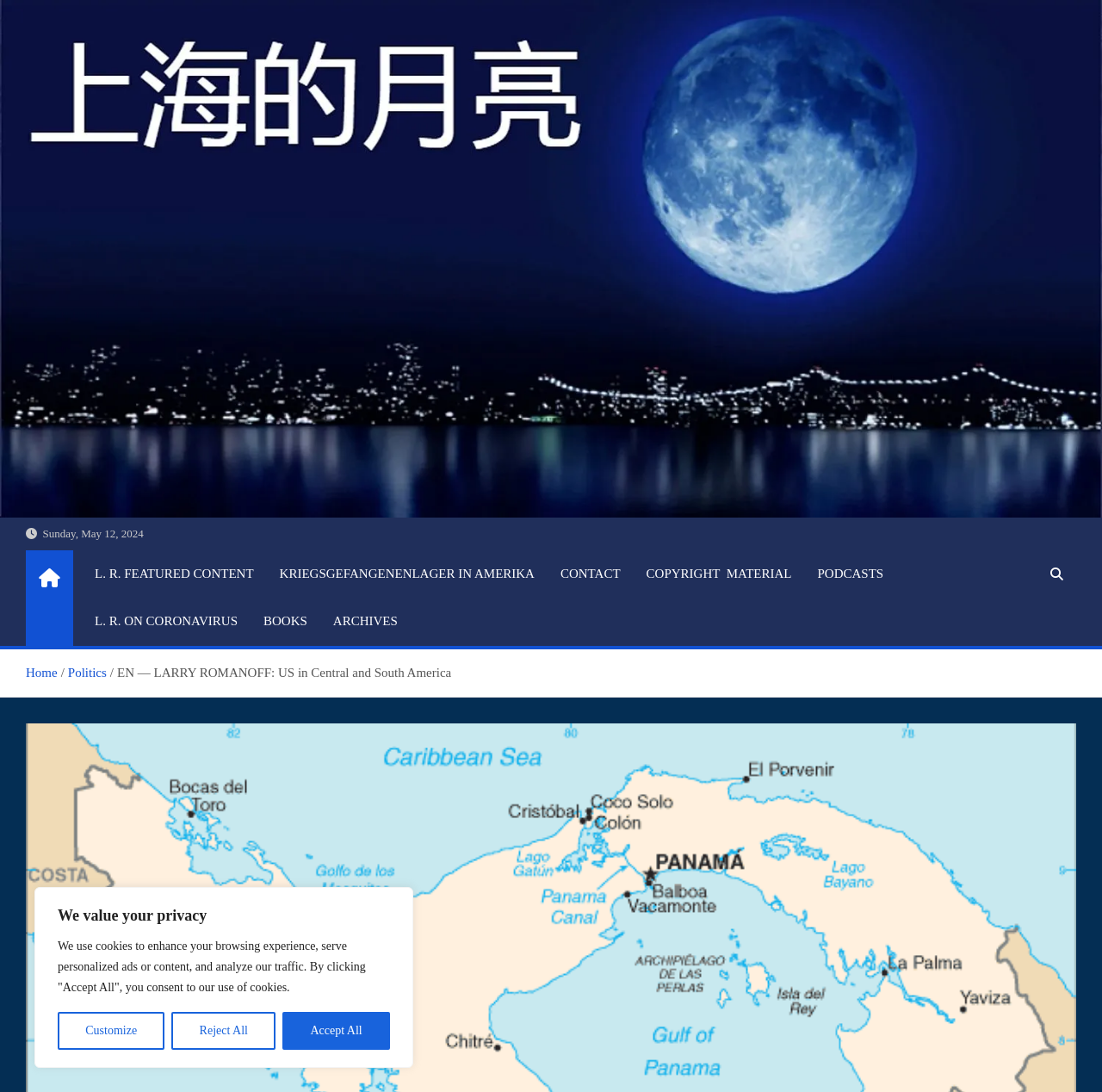Respond with a single word or short phrase to the following question: 
What is the date displayed on the webpage?

Sunday, May 12, 2024